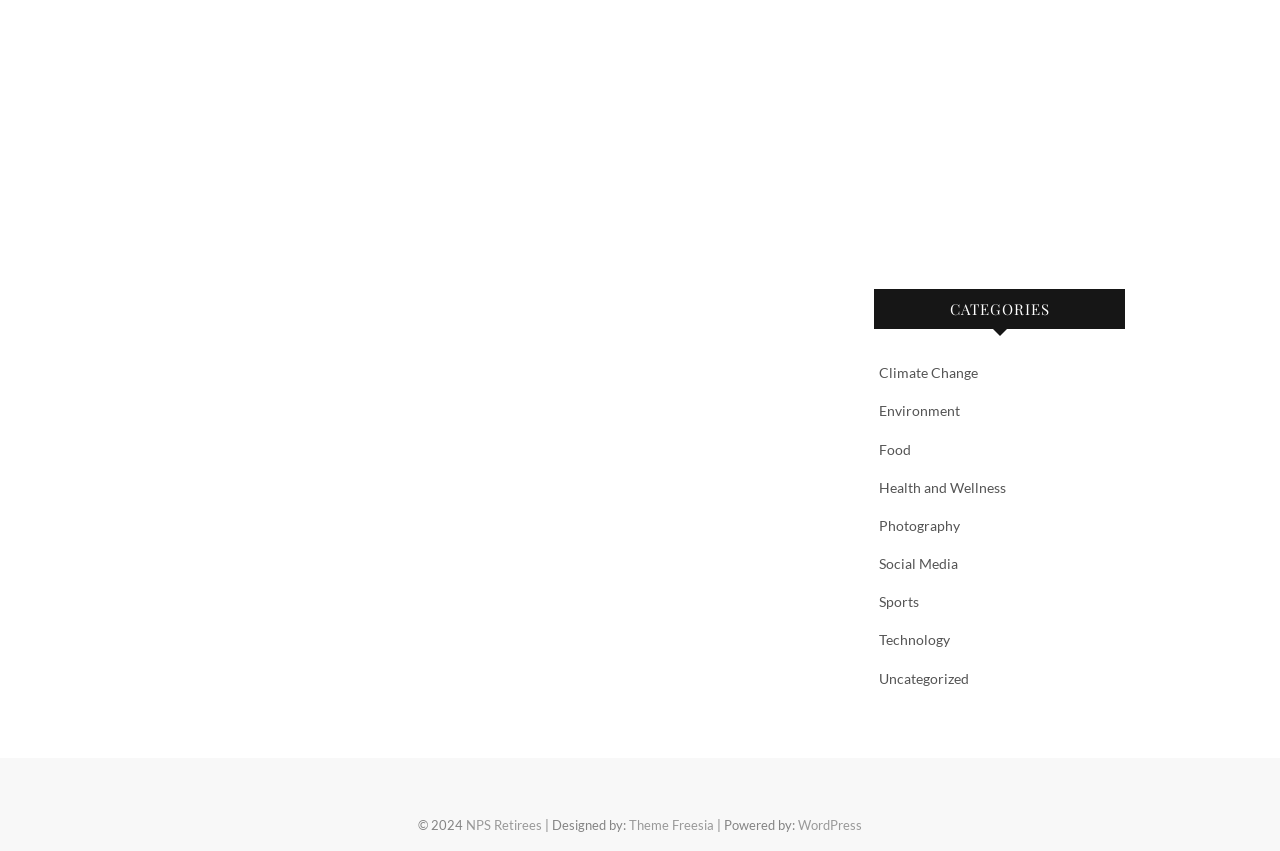Answer the following query concisely with a single word or phrase:
What is the platform used to power the website?

WordPress